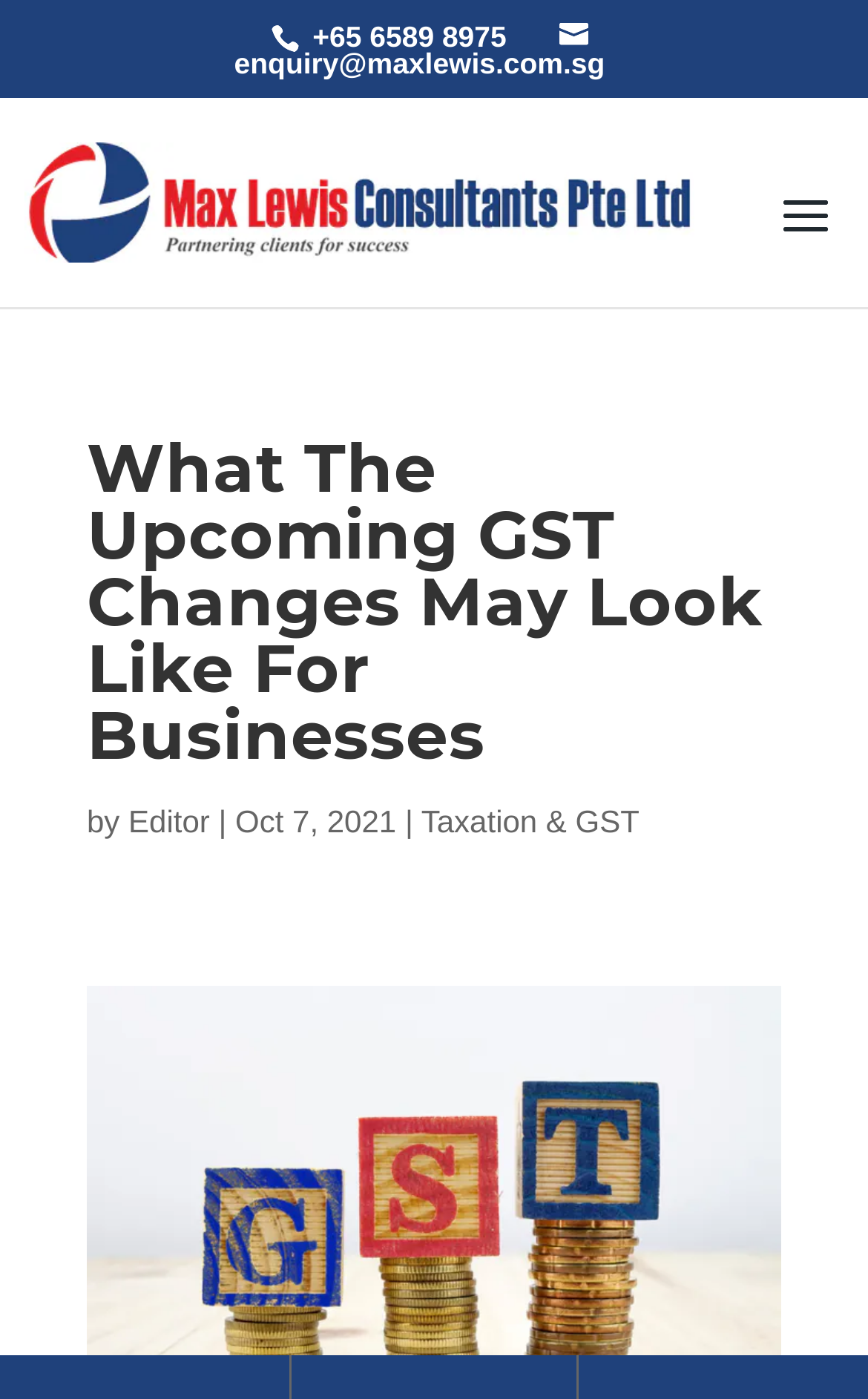Using the image as a reference, answer the following question in as much detail as possible:
What is the email address for enquiries?

I found the email address by looking at the link element with the text 'enquiry@maxlewis.com.sg' which is located near the top of the webpage.